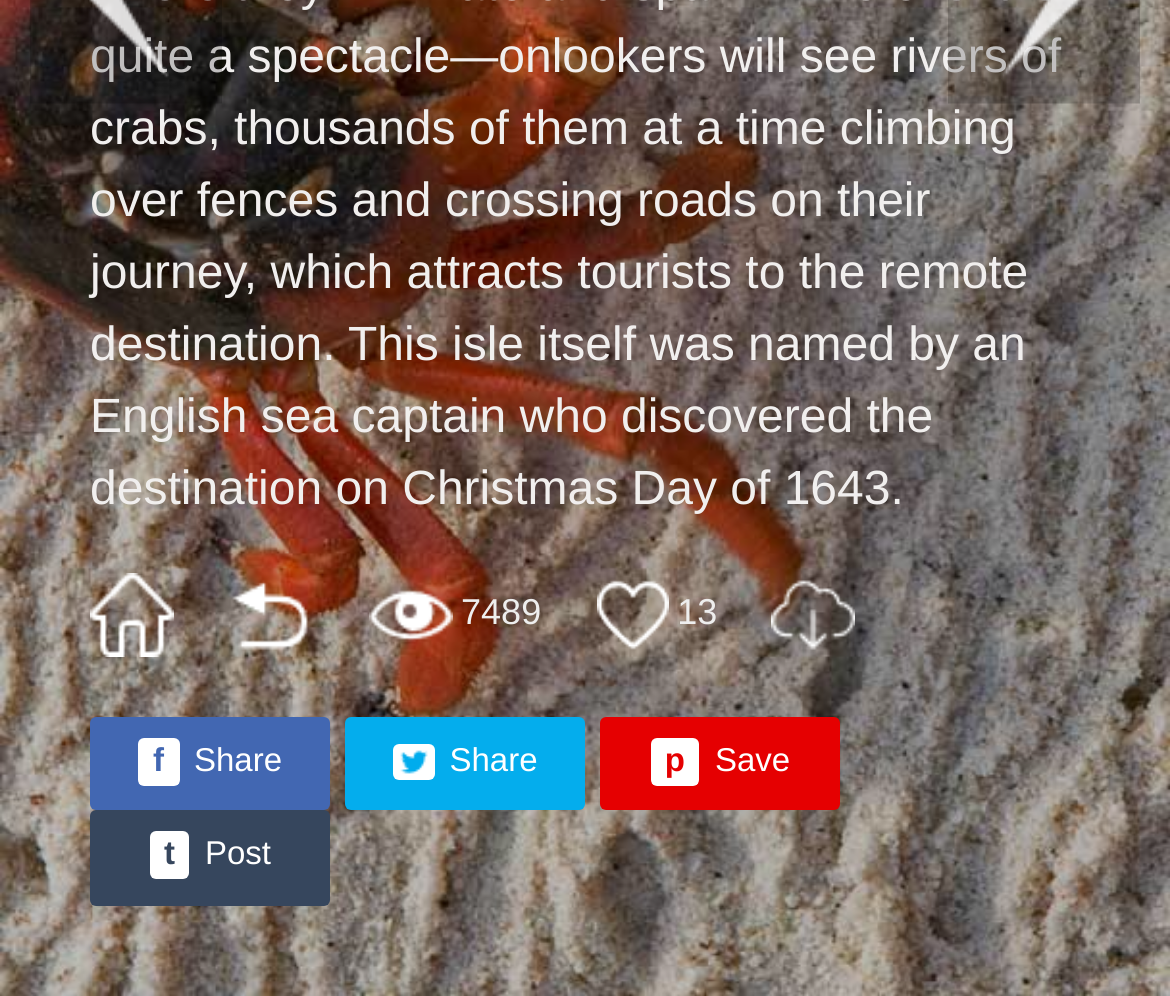Determine the bounding box coordinates for the UI element with the following description: "back". The coordinates should be four float numbers between 0 and 1, represented as [left, top, right, bottom].

[0.196, 0.575, 0.268, 0.659]